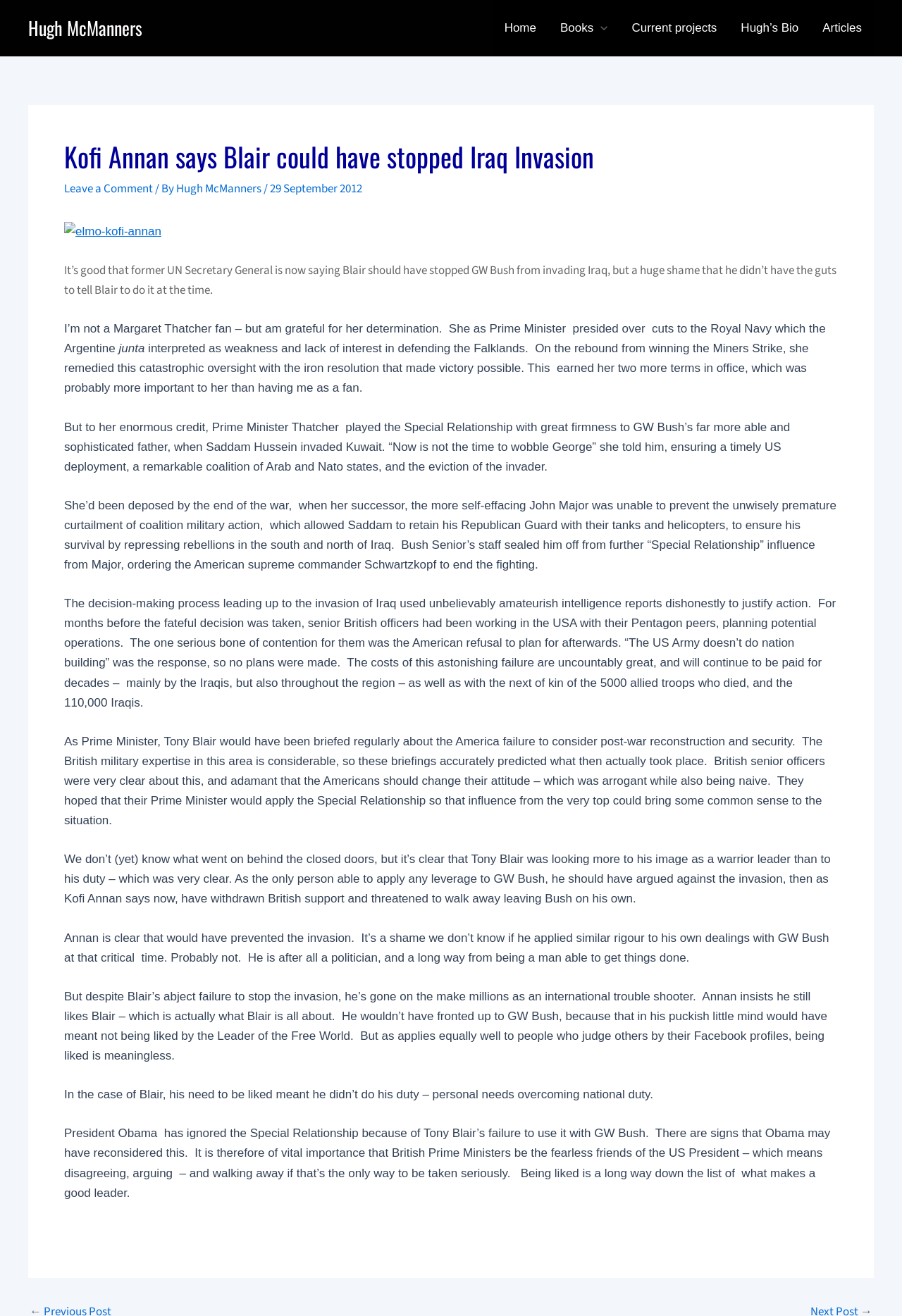Use the information in the screenshot to answer the question comprehensively: What is the date of this article?

I determined the date of this article by looking at the static text element that says '/ By Hugh McManners 29 September 2012', which suggests that the article was published on 29 September 2012.